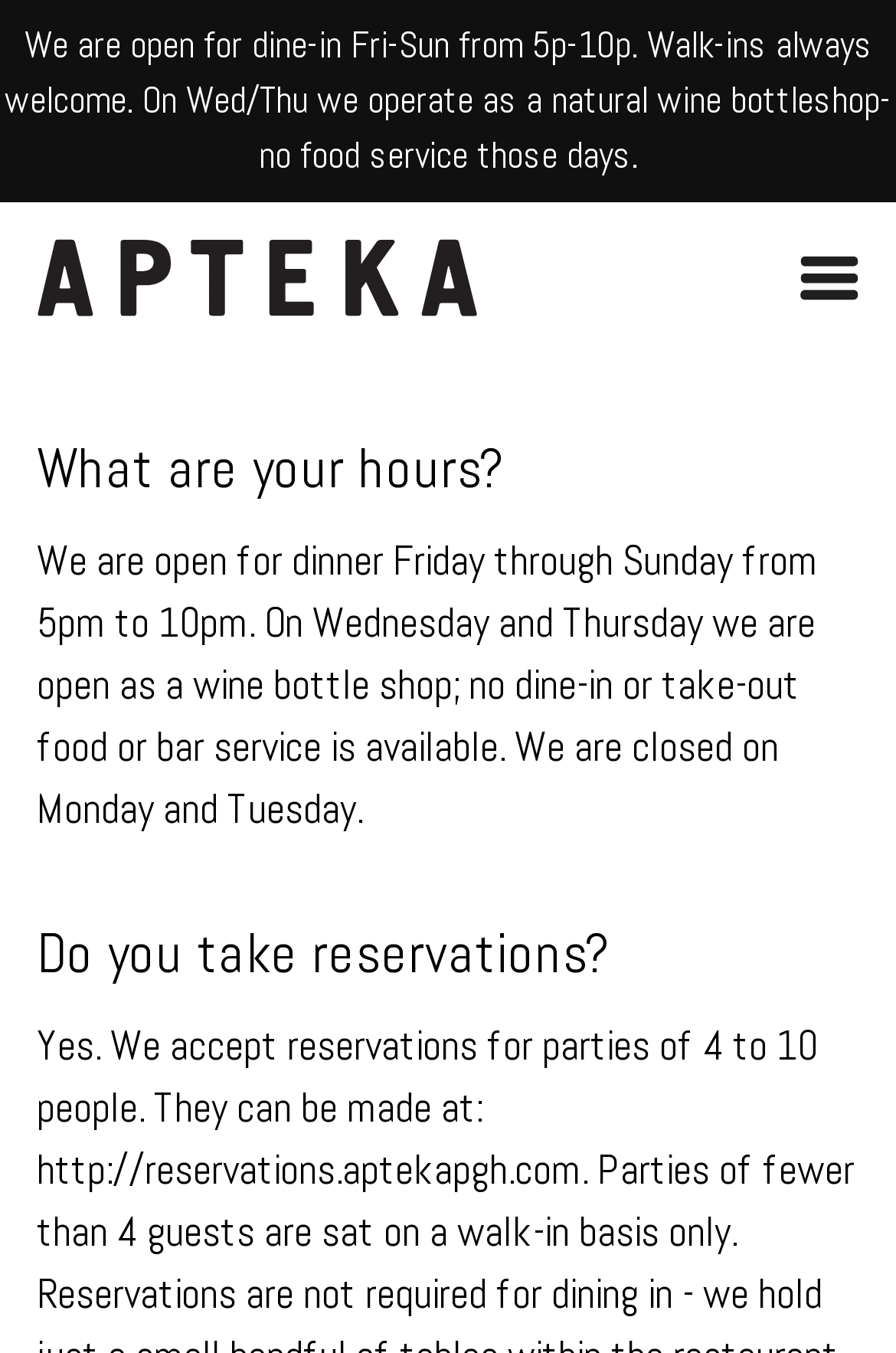What is the purpose of the wine bottle shop?
Examine the image and provide an in-depth answer to the question.

I found the answer by reading the static text that describes their hours, which mentions that on Wednesday and Thursday, they operate as a natural wine bottle shop with no food service.